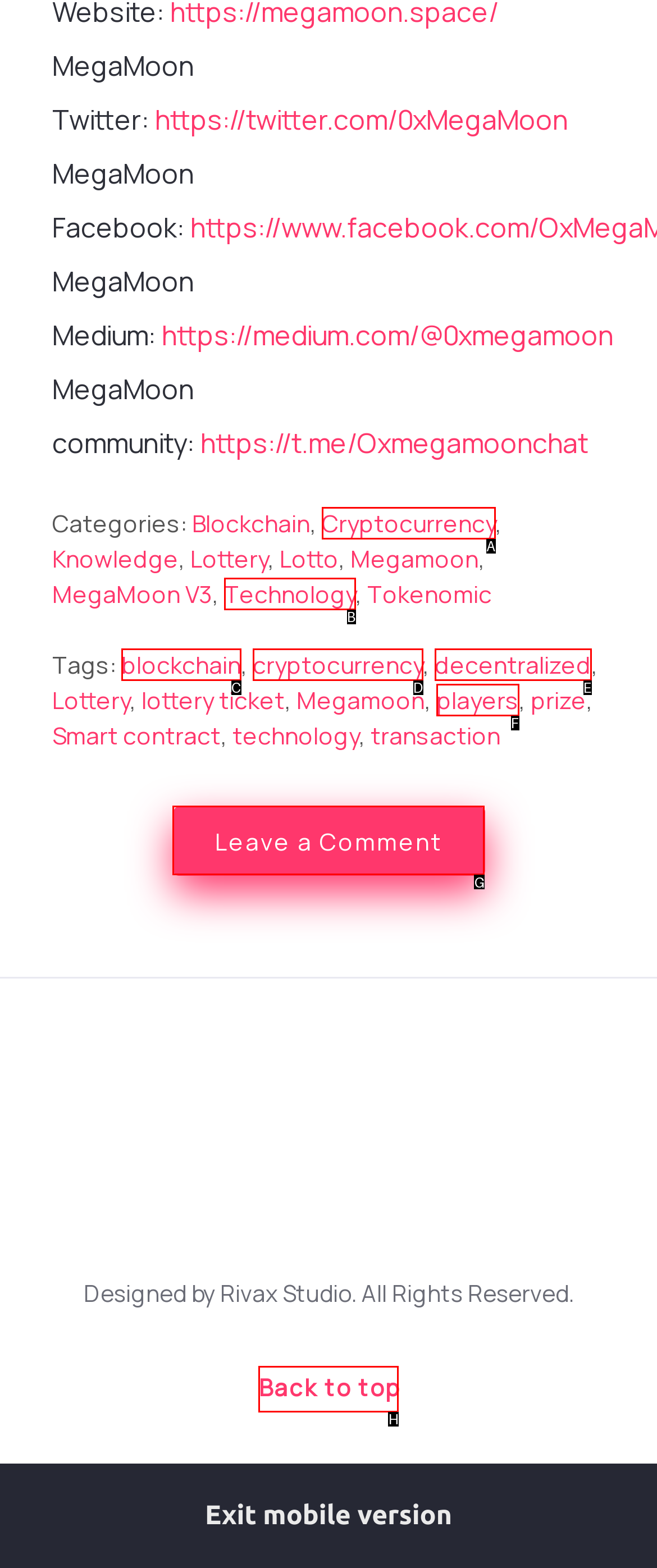Determine which option fits the following description: Leave a Comment
Answer with the corresponding option's letter directly.

G